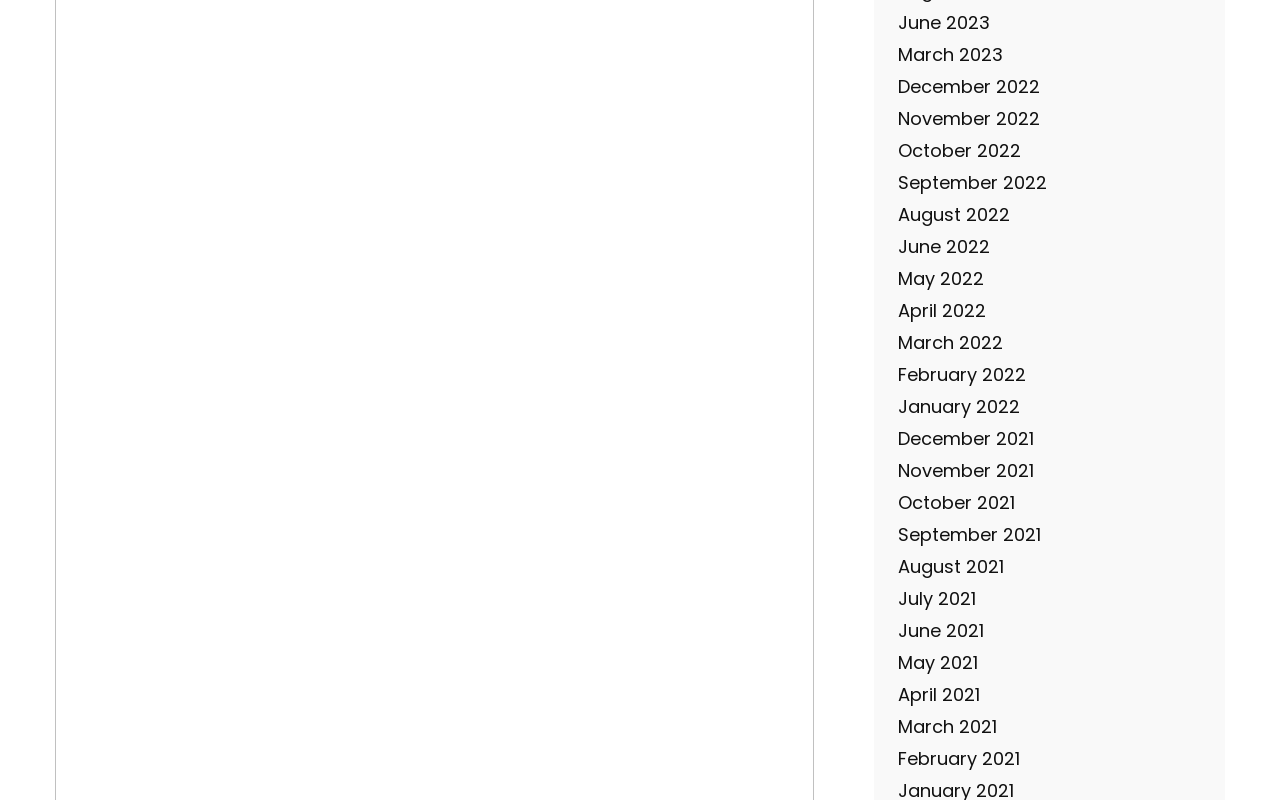Give a short answer to this question using one word or a phrase:
Are the months listed in chronological order?

Yes